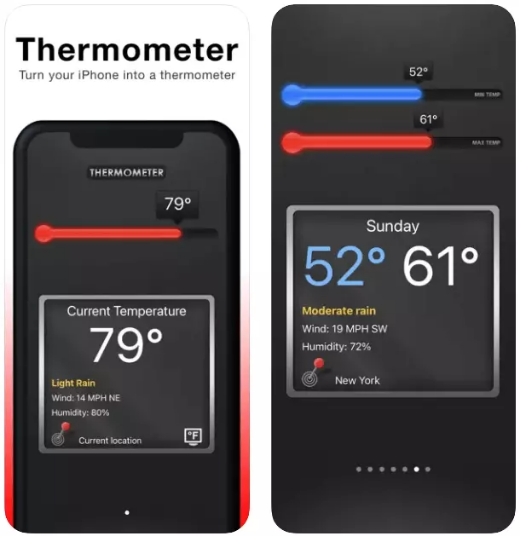What is the forecasted high temperature for Sunday?
Please provide a comprehensive answer to the question based on the webpage screenshot.

On the right side of the app interface, there is a smaller display that gives a forecast for Sunday, indicating temperatures ranging from 52°F to 61°F, along with precipitation details for New York.